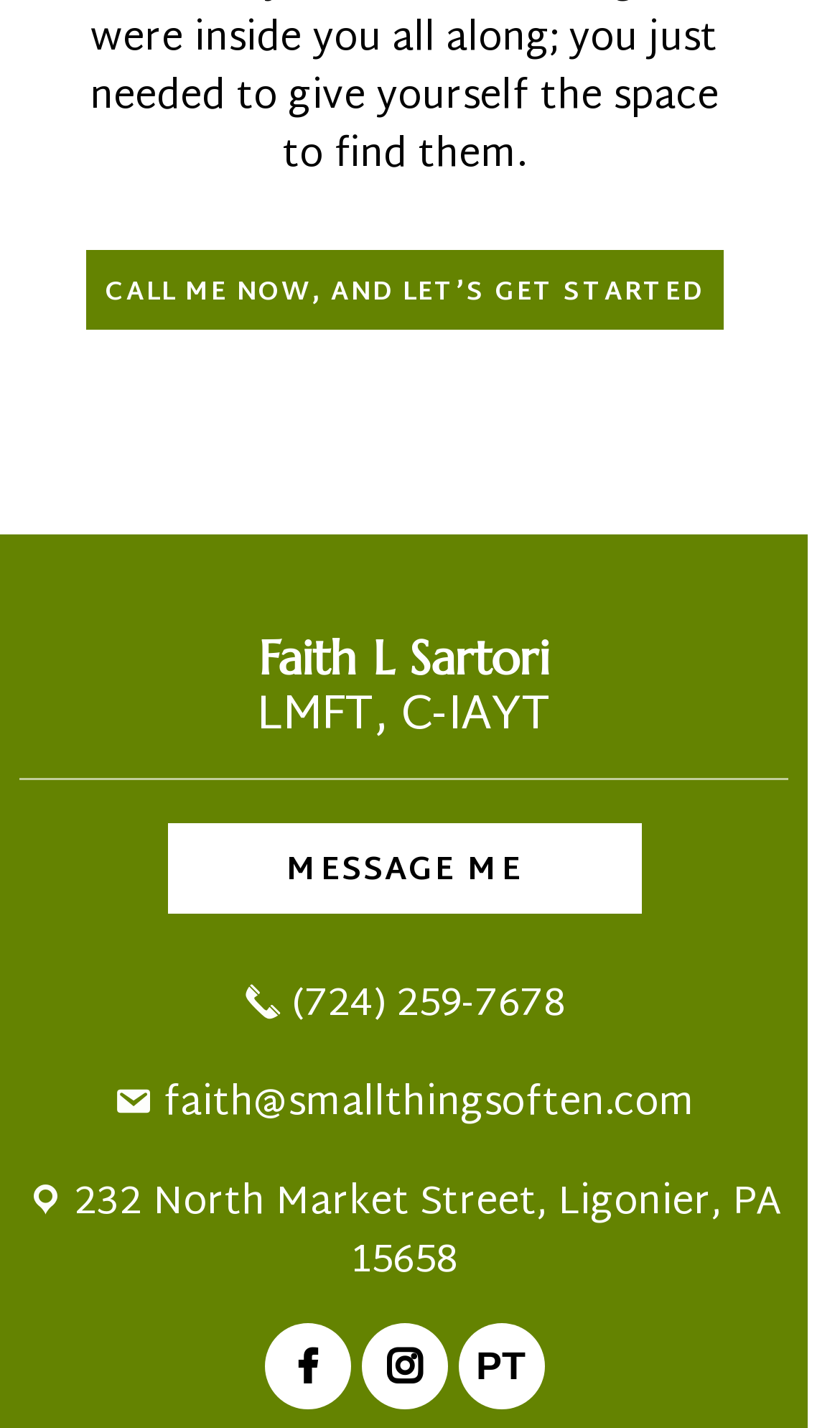Using the provided element description: "parent_node: PT", identify the bounding box coordinates. The coordinates should be four floats between 0 and 1 in the order [left, top, right, bottom].

[0.429, 0.926, 0.532, 0.987]